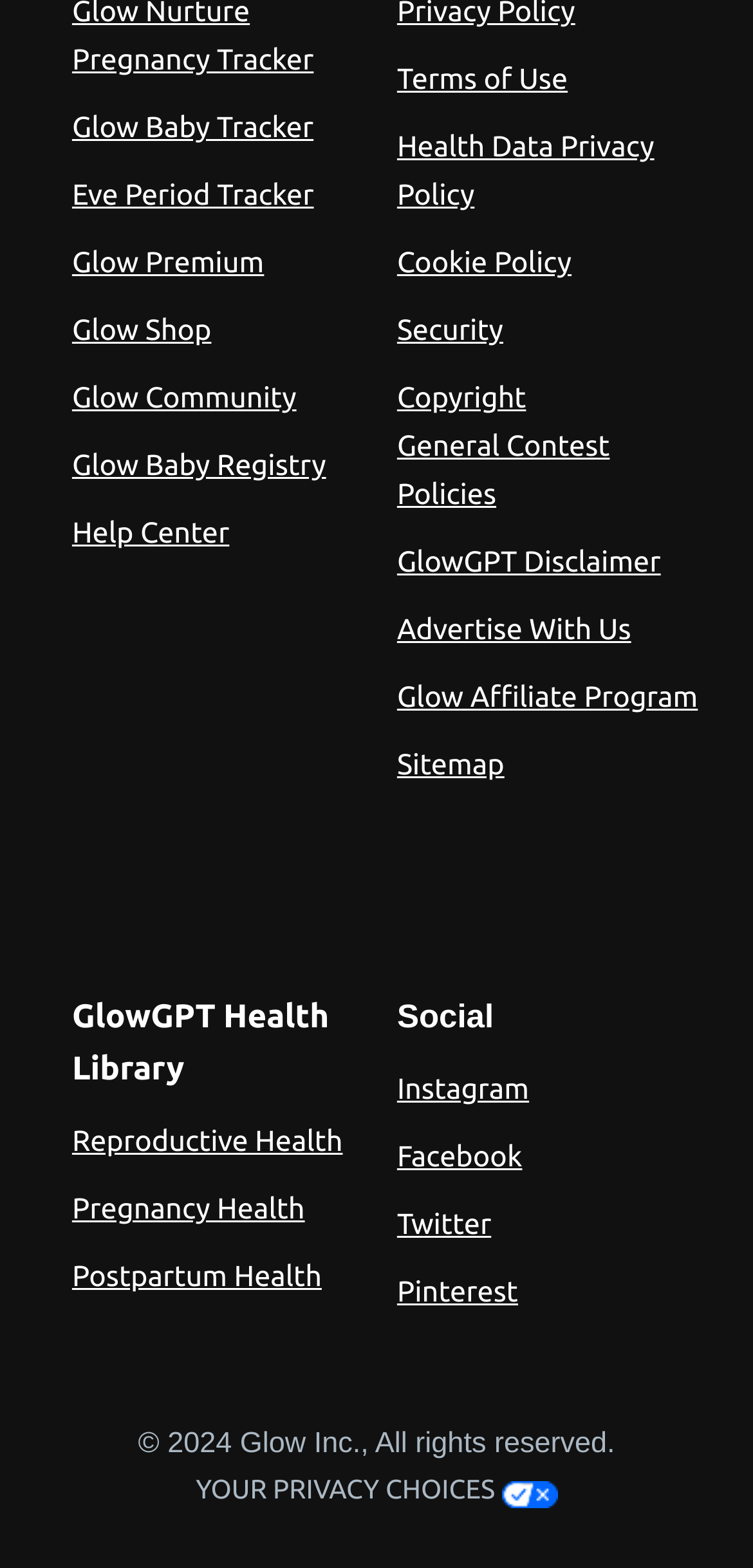Find the bounding box coordinates of the area that needs to be clicked in order to achieve the following instruction: "Explore Glow Premium". The coordinates should be specified as four float numbers between 0 and 1, i.e., [left, top, right, bottom].

[0.096, 0.156, 0.351, 0.177]